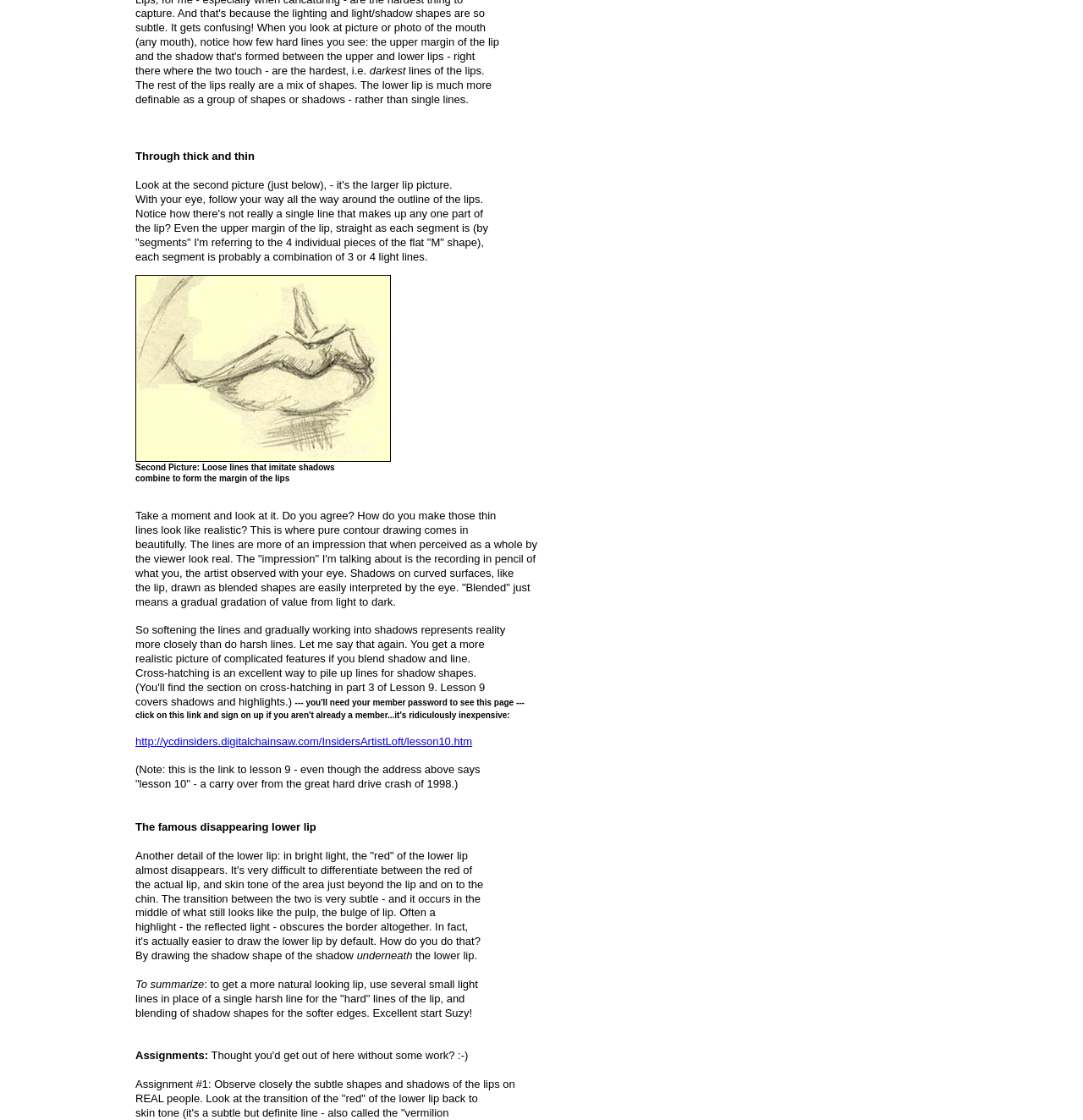What is the purpose of drawing the shadow shape of the shadow underneath the lower lip?
Give a detailed explanation using the information visible in the image.

The webpage suggests drawing the shadow shape of the shadow underneath the lower lip to get a more natural looking lip, as it helps to create a more realistic and subtle transition between the lip and the surrounding skin.